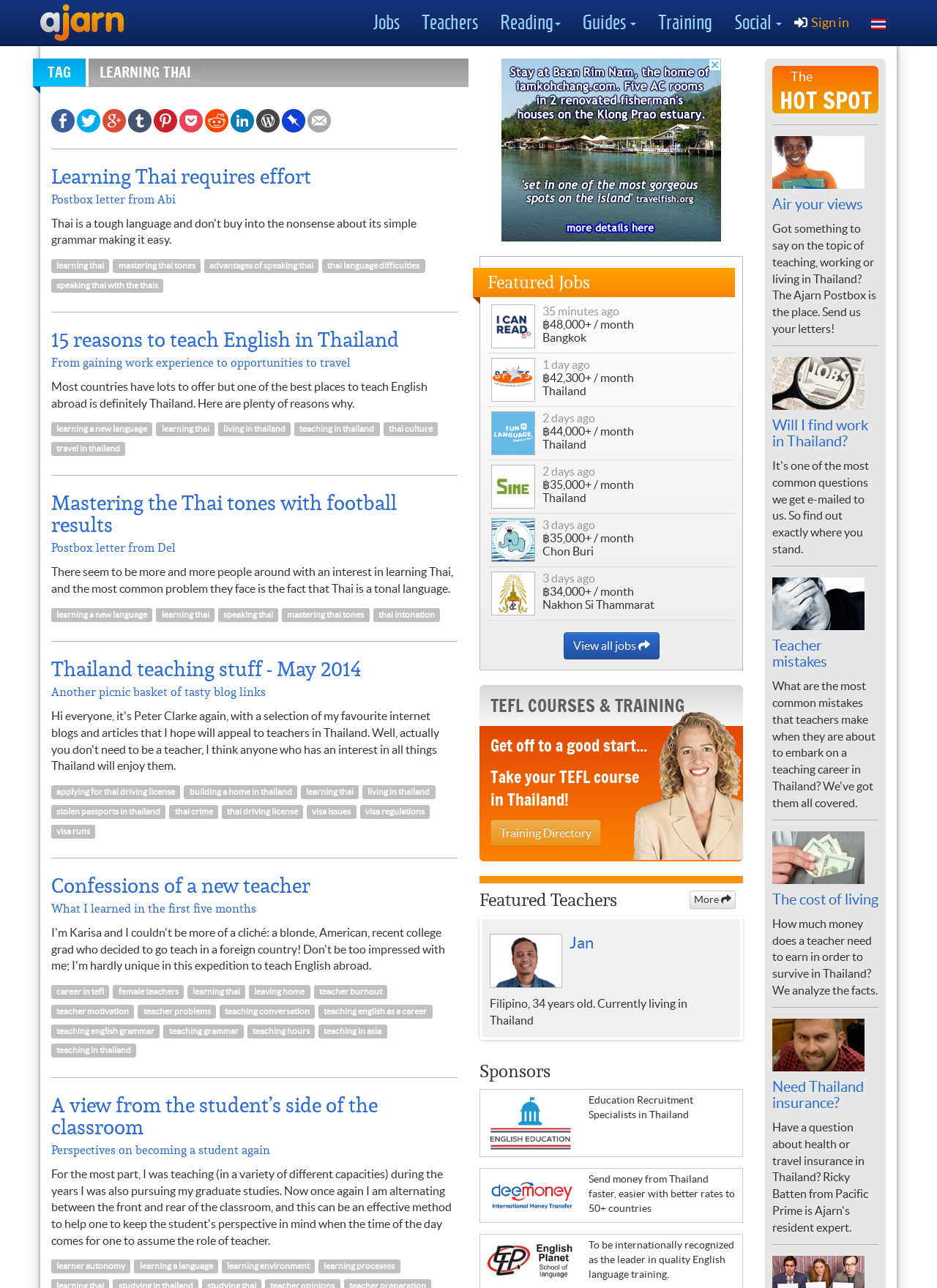Give a detailed explanation of the elements present on the webpage.

The webpage is about learning Thai, with a focus on language, culture, and living in Thailand. At the top, there is a header section with a logo and links to social media platforms, including Facebook, Twitter, and Google+. Below this, there is a navigation menu with links to various categories, such as "Jobs", "Teachers", "Reading", and "Guides".

The main content area is divided into several sections, each with a heading and a list of links or articles related to learning Thai. The first section has a heading "Learning Thai requires effort" and includes links to articles about mastering Thai tones, advantages of speaking Thai, and Thai language difficulties.

The next section has a heading "15 reasons to teach English in Thailand" and includes a brief introduction to the benefits of teaching English in Thailand, followed by links to related articles. This is followed by another section with a heading "Mastering the Thai tones with football results" and includes links to articles about Thai tones, language learning, and cultural differences.

The webpage also includes several separator lines, which divide the content into distinct sections. Throughout the page, there are numerous links to articles, blog posts, and resources related to learning Thai, teaching English in Thailand, and living in Thailand. The overall layout is organized and easy to navigate, with clear headings and concise summaries of the content.